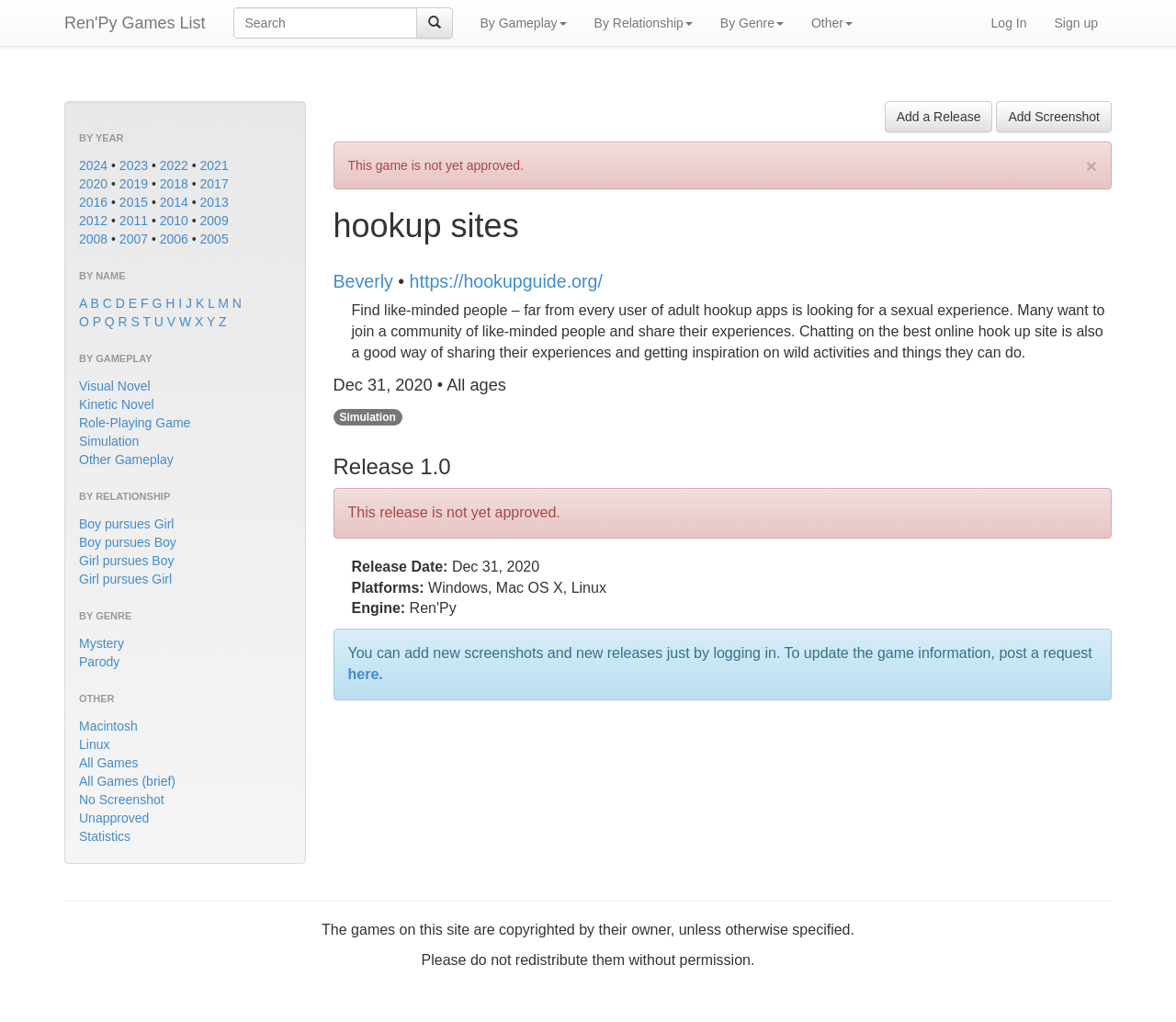What type of game is 'Visual Novel'?
Your answer should be a single word or phrase derived from the screenshot.

Gameplay type